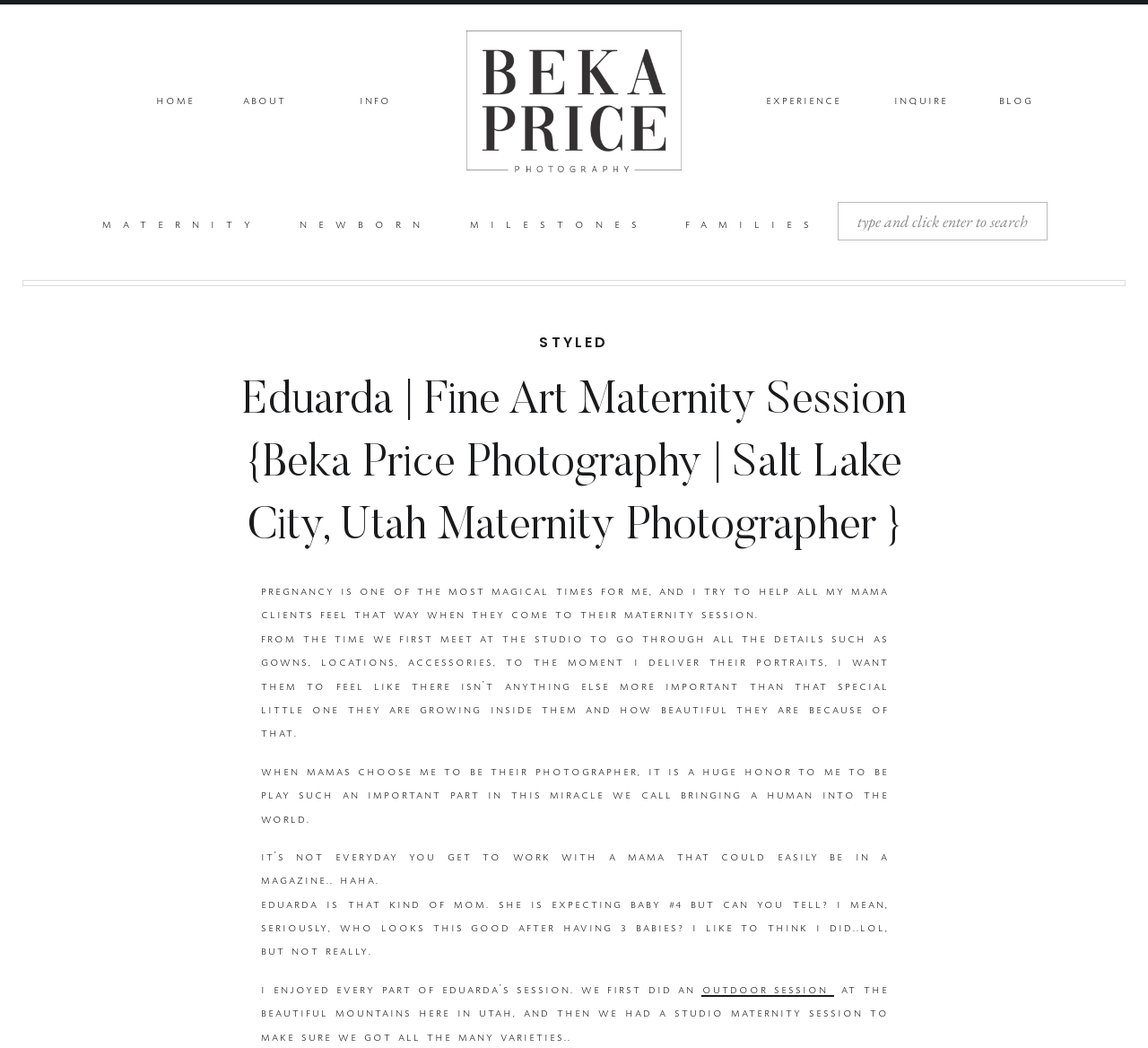Identify the bounding box coordinates for the UI element described as: "maternity".

[0.088, 0.202, 0.218, 0.22]